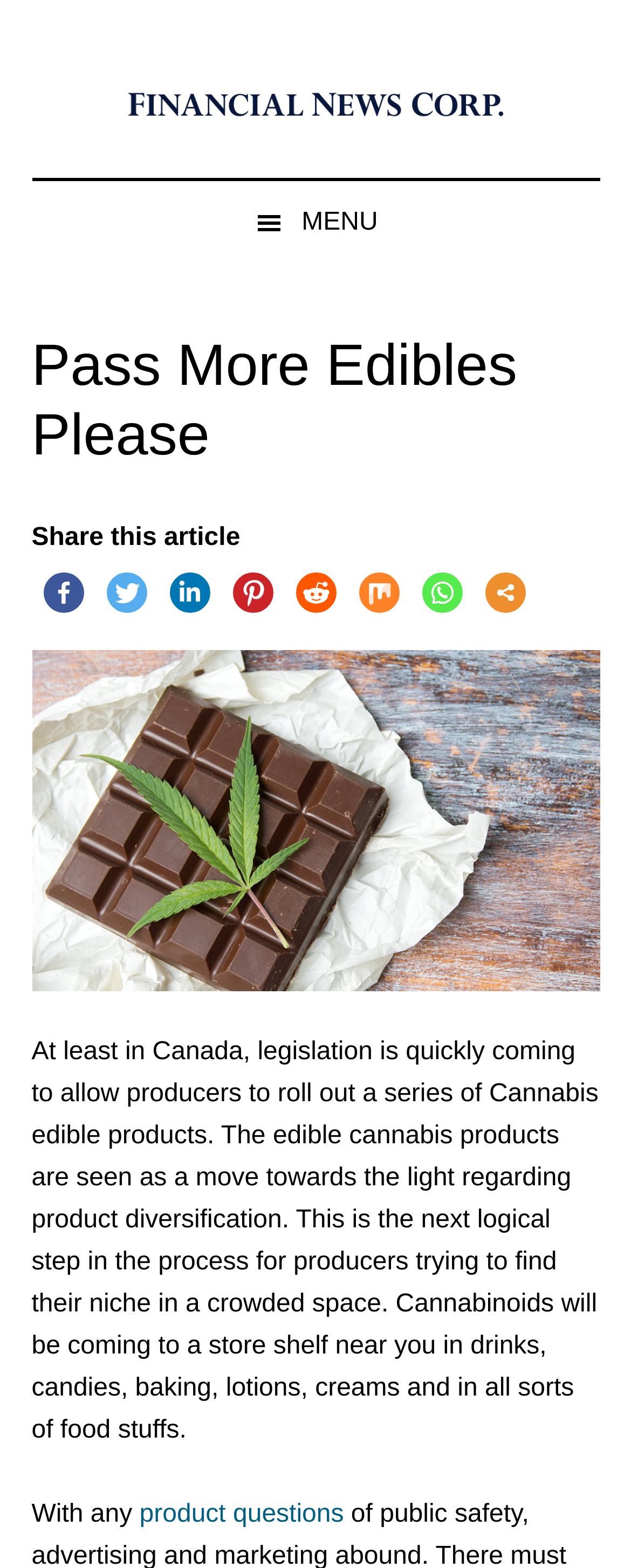Provide the bounding box coordinates of the section that needs to be clicked to accomplish the following instruction: "Click the 'MENU' button."

[0.0, 0.116, 1.0, 0.169]